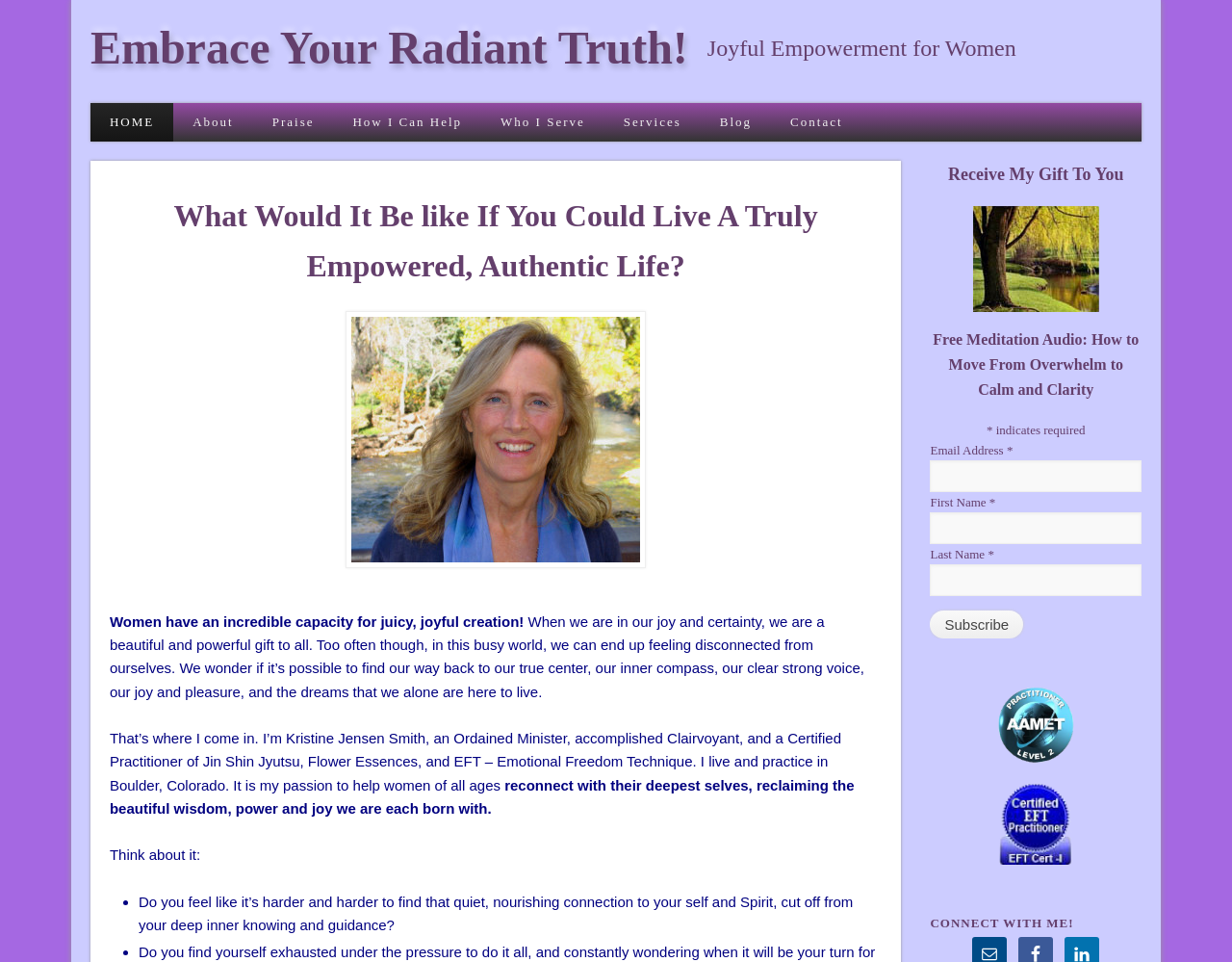Identify the bounding box coordinates of the clickable region required to complete the instruction: "Read the 'Praise' section". The coordinates should be given as four float numbers within the range of 0 and 1, i.e., [left, top, right, bottom].

[0.141, 0.107, 0.205, 0.147]